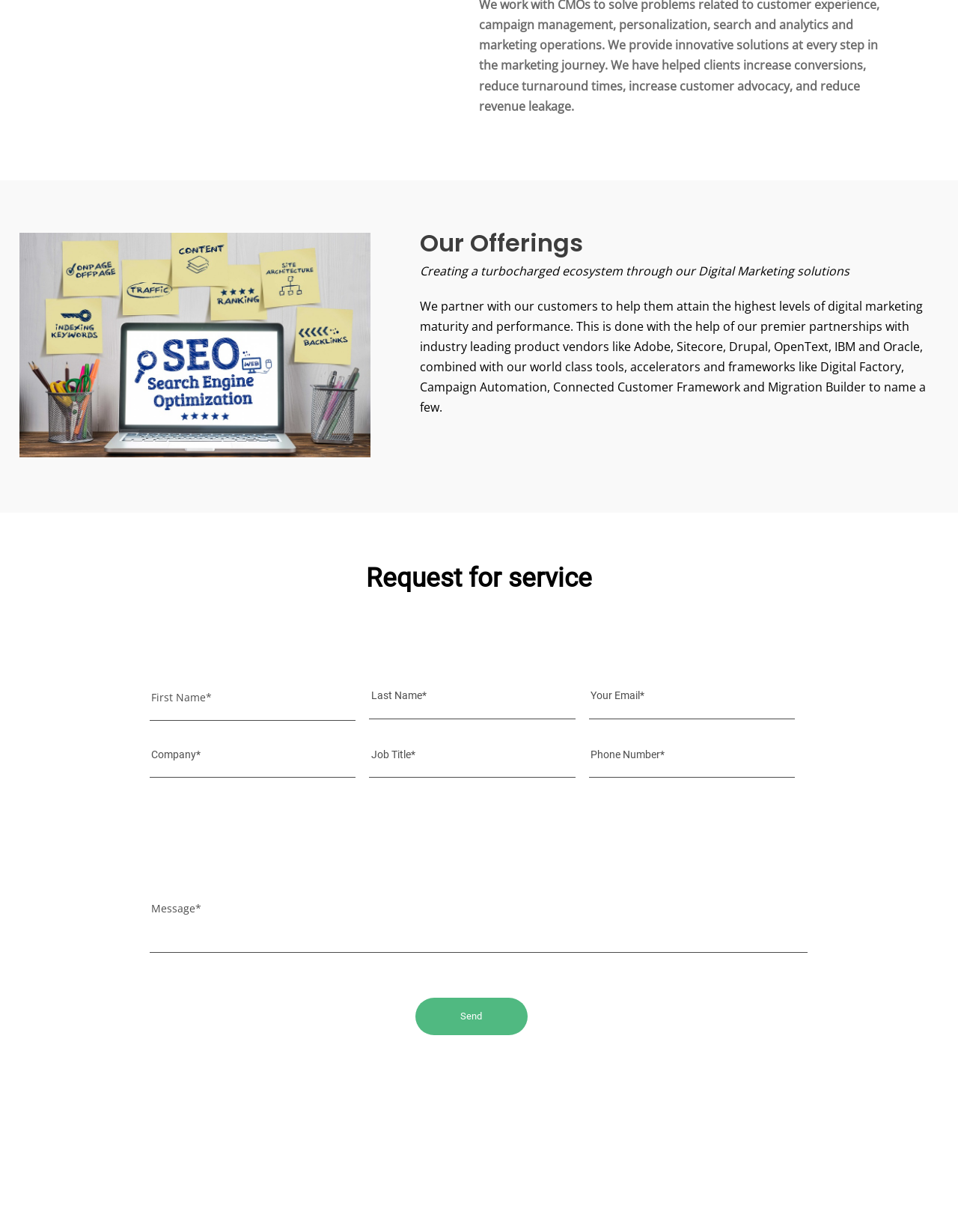What is the company's digital marketing approach?
Ensure your answer is thorough and detailed.

The company's digital marketing approach is to partner with their customers to help them attain the highest levels of digital marketing maturity and performance, as stated in the paragraph below the 'Our Offerings' heading.